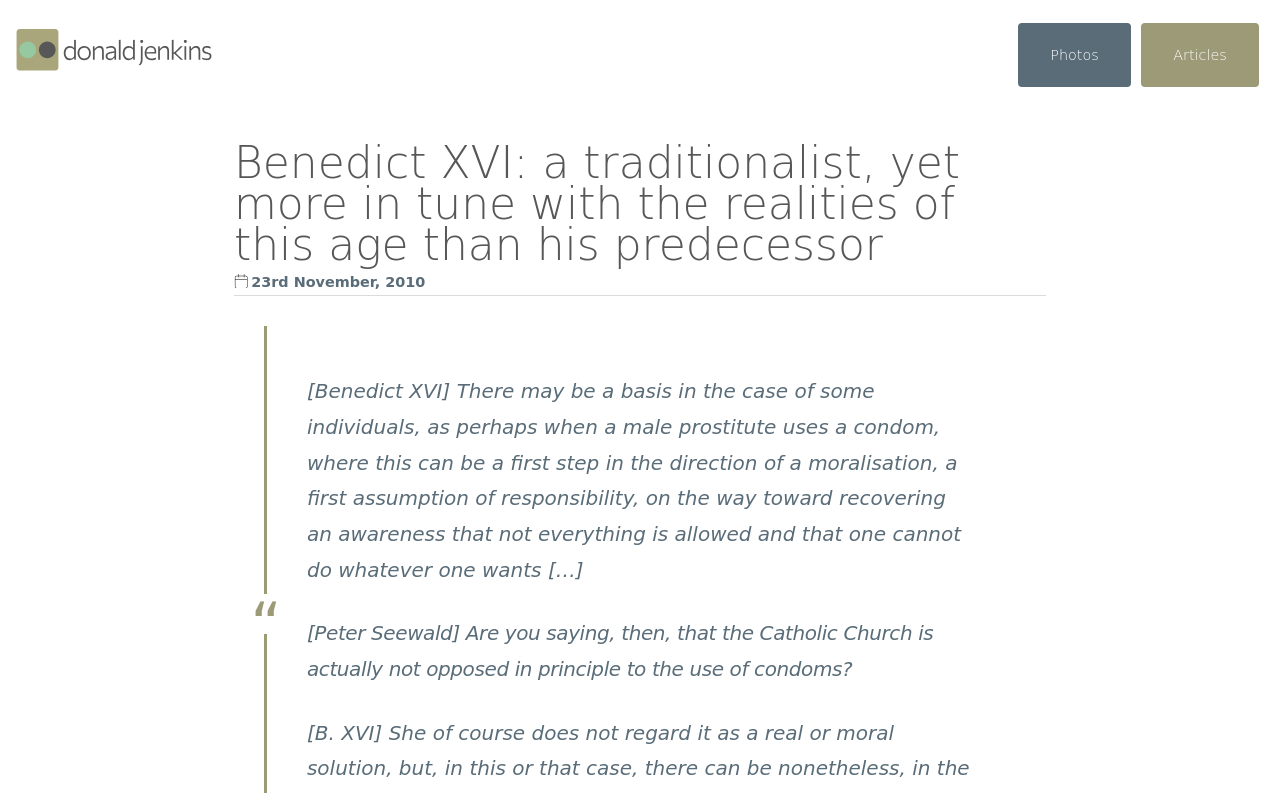Write a detailed summary of the webpage, including text, images, and layout.

The webpage appears to be an article or blog post discussing the Pope's comments on contraception. At the top-left corner, there is a figure with a link to "Donald Jenkins" accompanied by an image of the same name. Below this, there is a button to display a menu.

On the top-right corner, there are two links: "Photos" and "Articles". The "Articles" link is followed by a heading that summarizes the content of the article: "Benedict XVI: a traditionalist, yet more in tune with the realities of this age than his predecessor". Next to the heading, there is a small image.

Below the heading, there is a date "23rd November, 2010" and a quote from Benedict XVI discussing the use of condoms as a step towards moralization. This quote is followed by a question from Peter Seewald, asking if the Catholic Church is opposed to the use of condoms in principle.